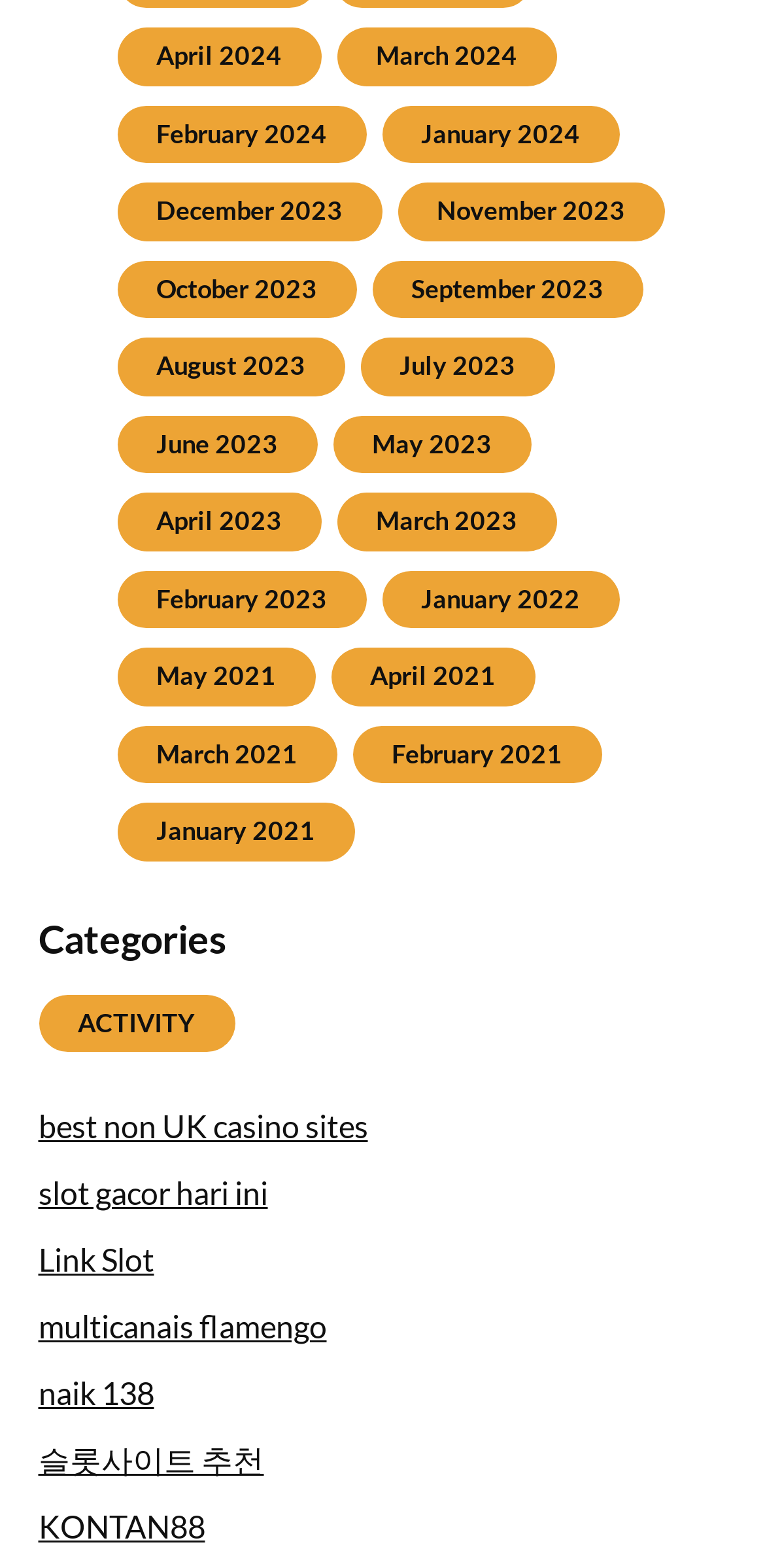Please respond to the question using a single word or phrase:
What is the earliest year listed on the webpage?

2021